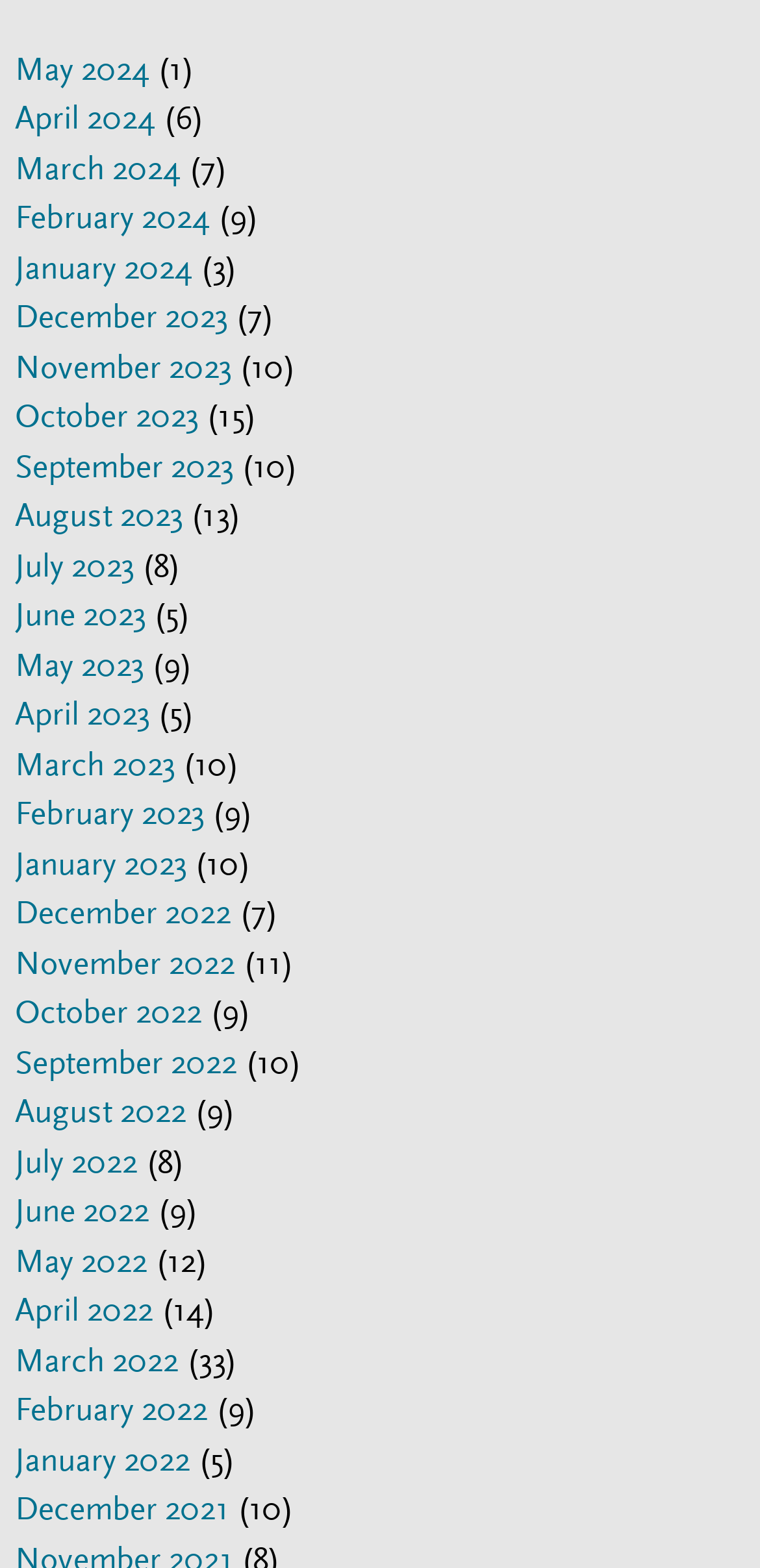Are there any months with no items?
Refer to the image and provide a concise answer in one word or phrase.

No